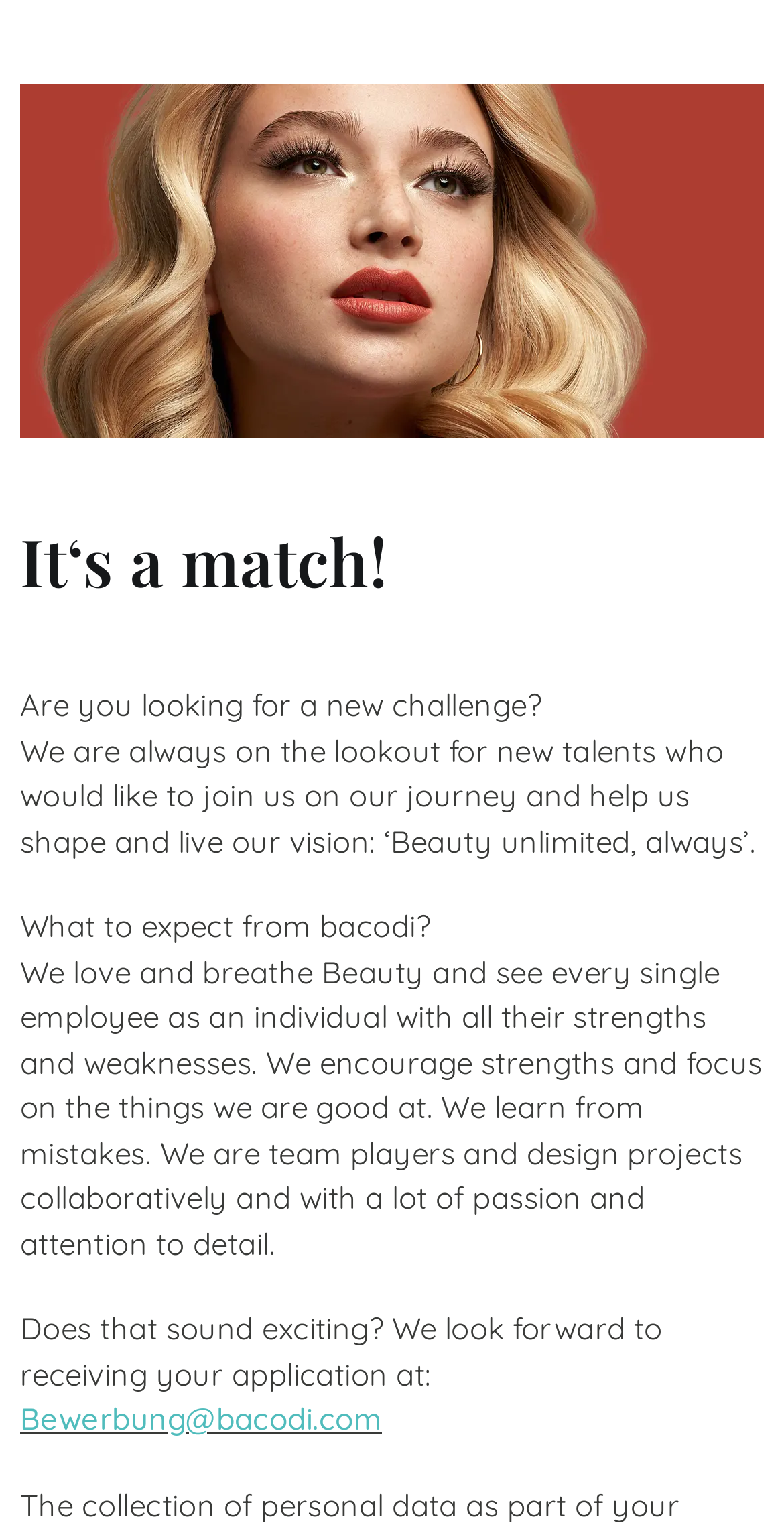Respond with a single word or phrase:
What is the company's vision?

Beauty unlimited, always